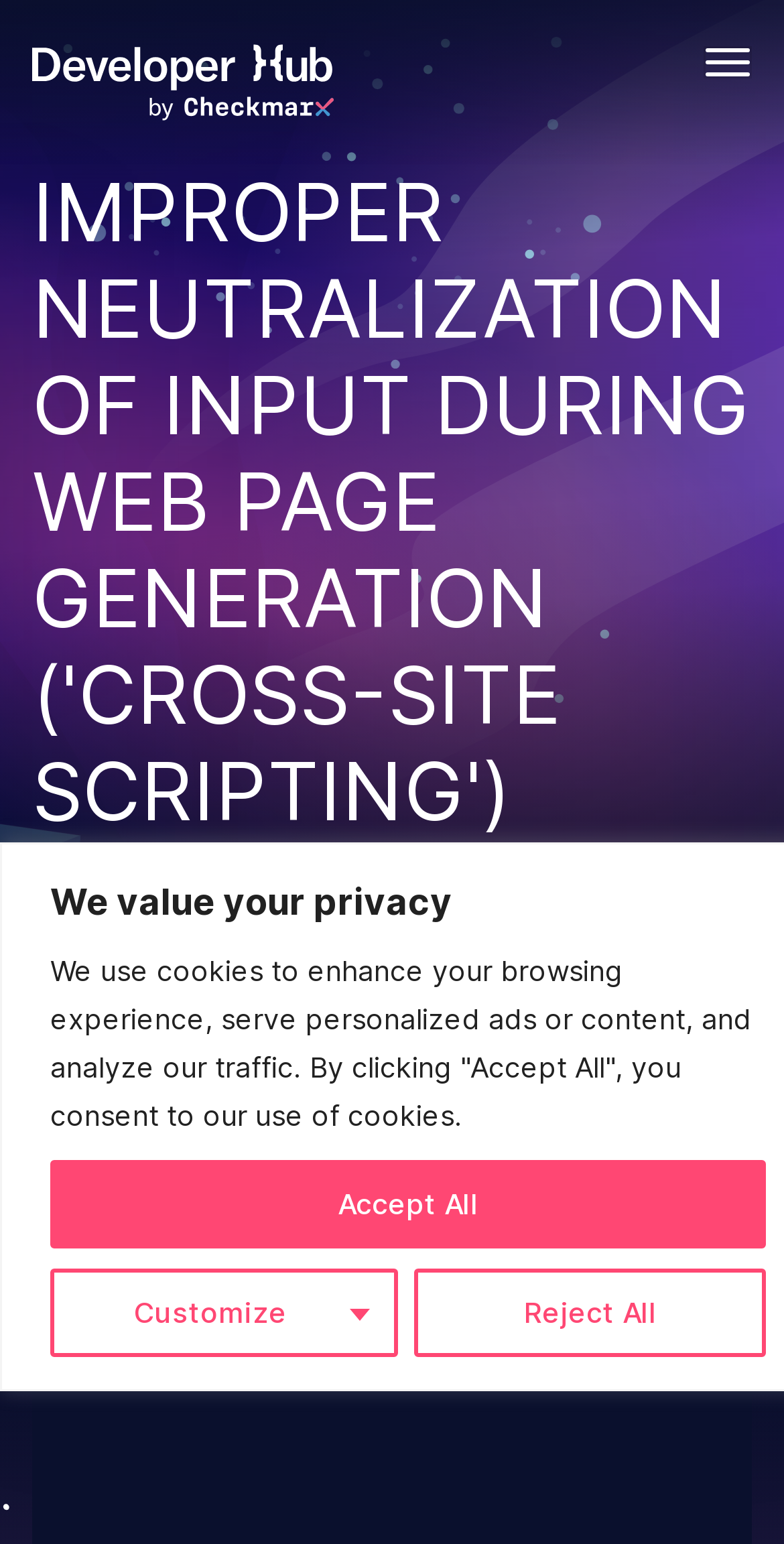Give a concise answer of one word or phrase to the question: 
What is the severity of the vulnerability?

Medium